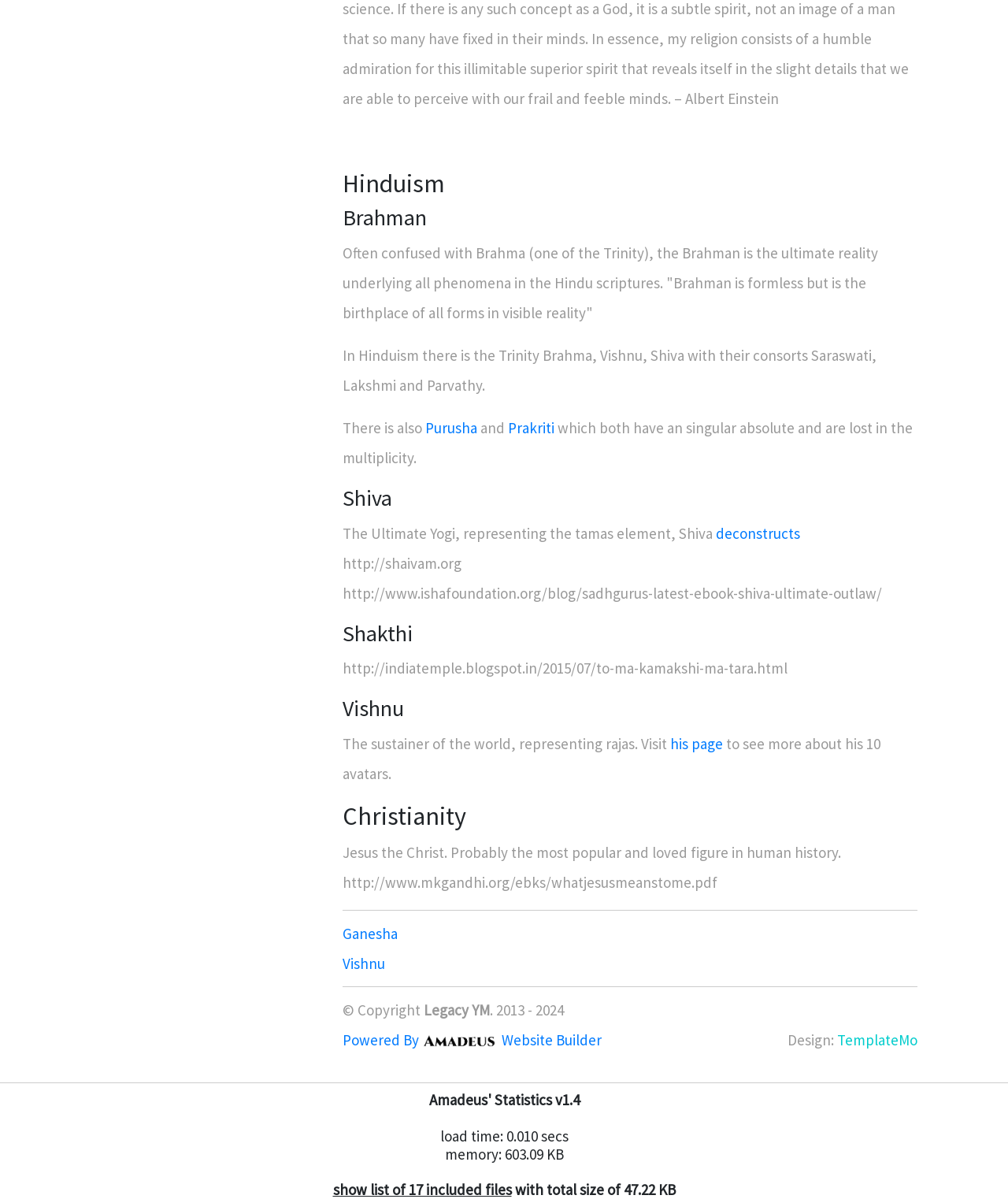Extract the bounding box coordinates for the UI element described as: "Prakriti".

[0.504, 0.349, 0.55, 0.365]